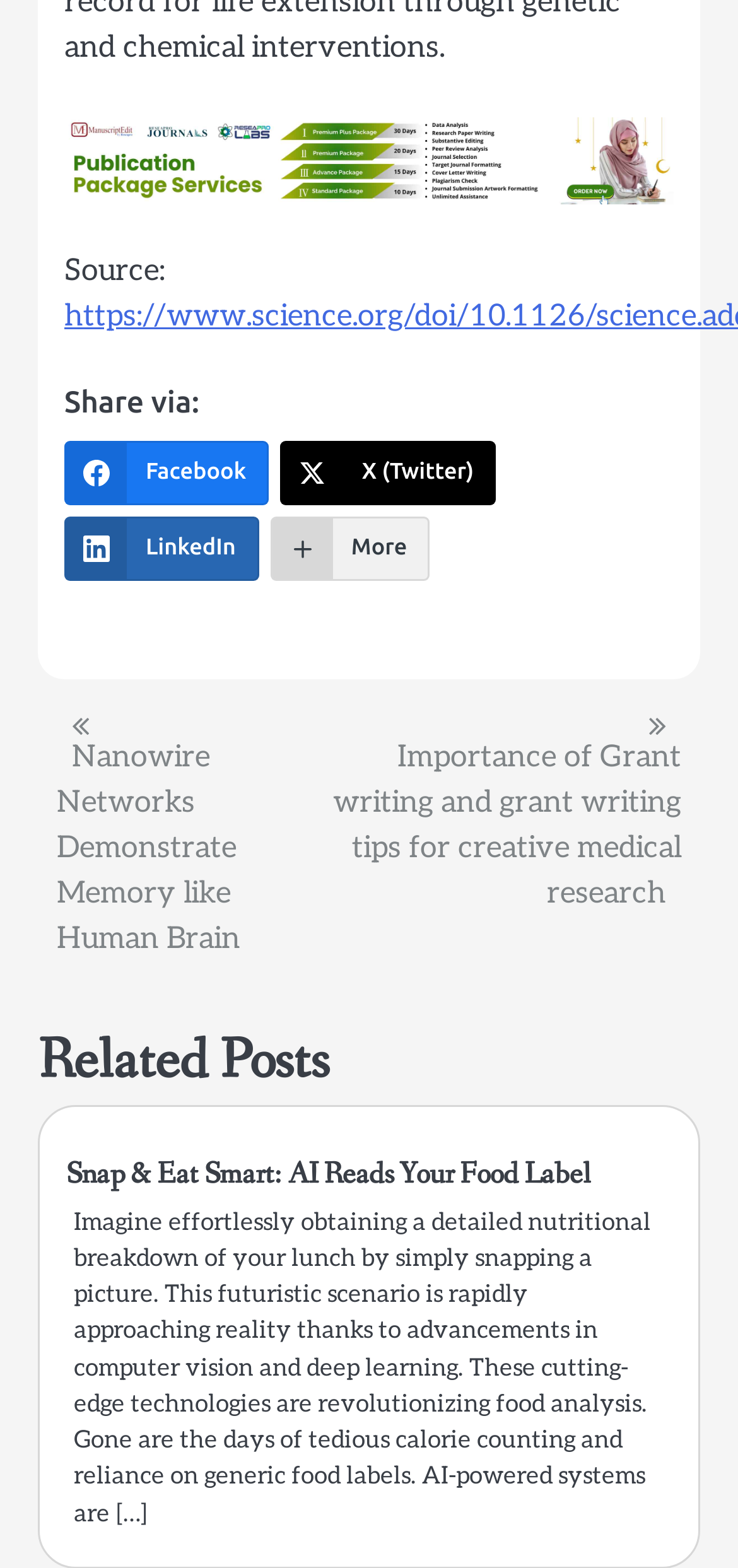Please identify the bounding box coordinates of the clickable area that will allow you to execute the instruction: "View the related post about Snap & Eat Smart".

[0.09, 0.736, 0.8, 0.761]